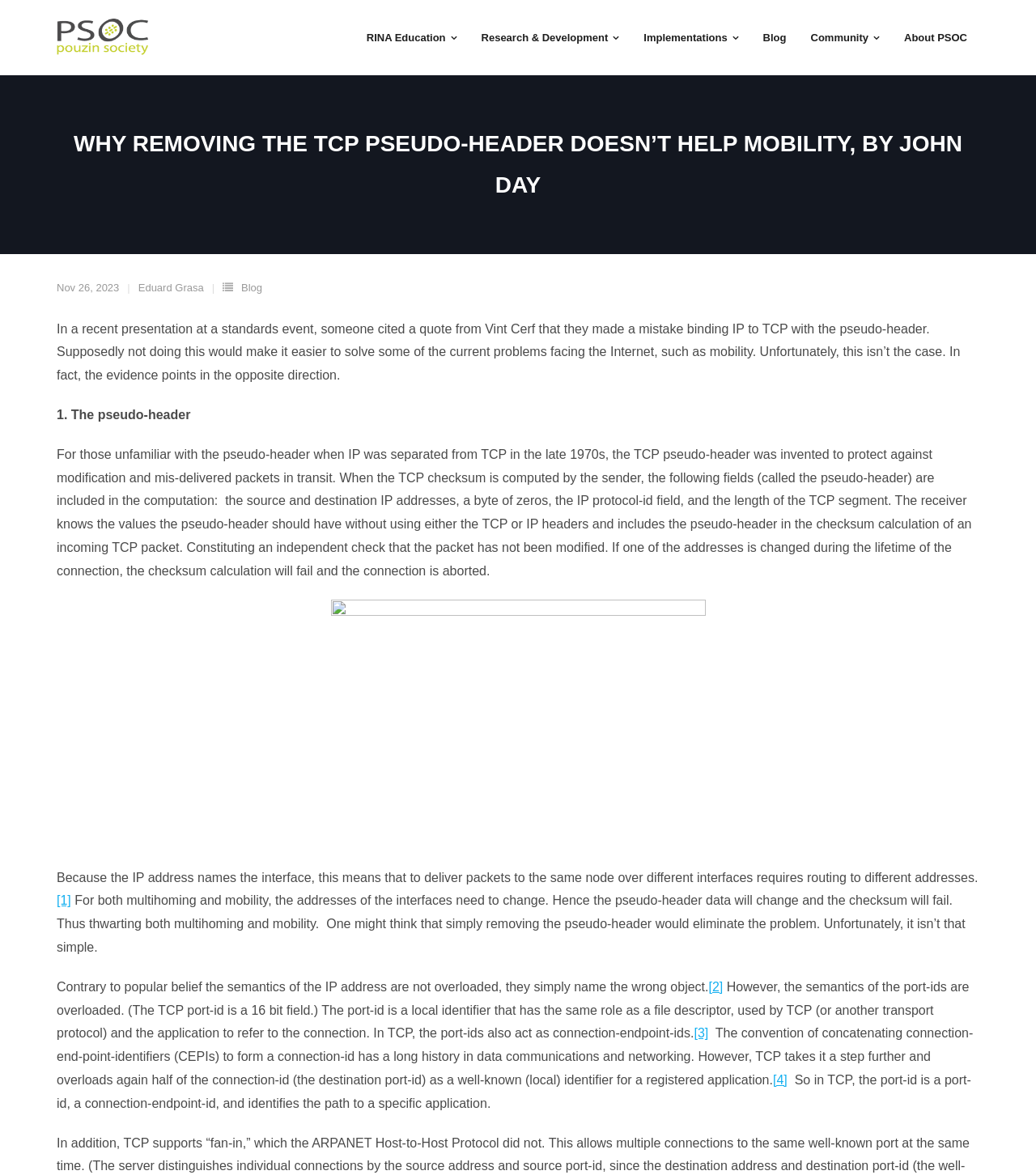Can you determine the bounding box coordinates of the area that needs to be clicked to fulfill the following instruction: "Visit the 'About PSOC' page"?

[0.861, 0.0, 0.945, 0.064]